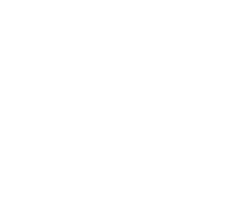Elaborate on the details you observe in the image.

The image features a roofing project spearheaded by Owens Corning, showcasing a replacement roof installation in Venetia, PA. It symbolizes the expertise and craftsmanship offered by Bucco’s Roofing Company, a reliable local contractor. This visual representation emphasizes the quality of materials and professional services provided by the company, catering to homeowners looking for dependable roofing solutions. As part of a gallery highlighting their projects, this image serves as a testament to their commitment to excellence in roofing, appealing to potential clients seeking top-tier roofing options.